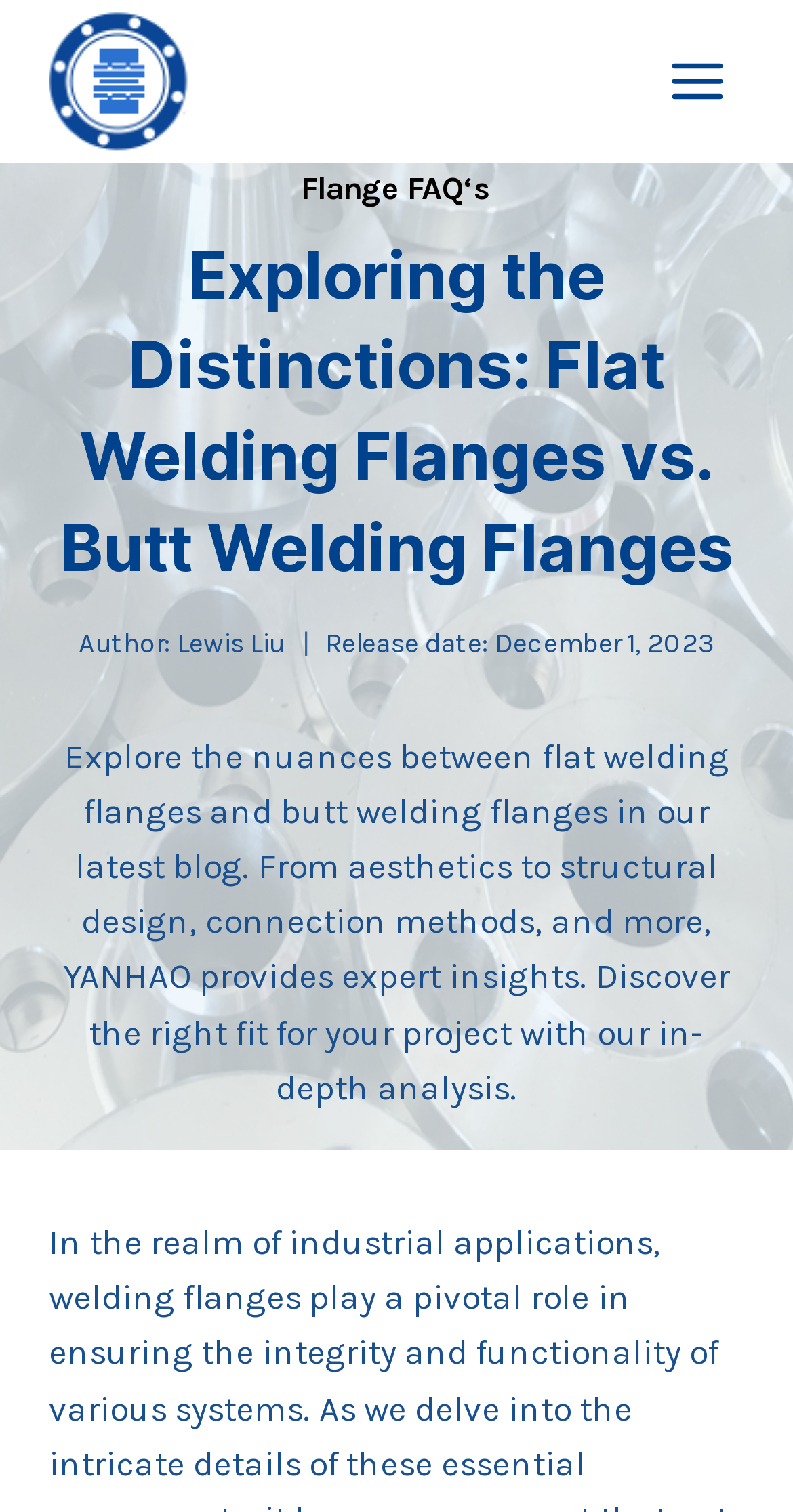Predict the bounding box of the UI element based on the description: "alt="China Flange manufacture"". The coordinates should be four float numbers between 0 and 1, formatted as [left, top, right, bottom].

[0.062, 0.006, 0.244, 0.101]